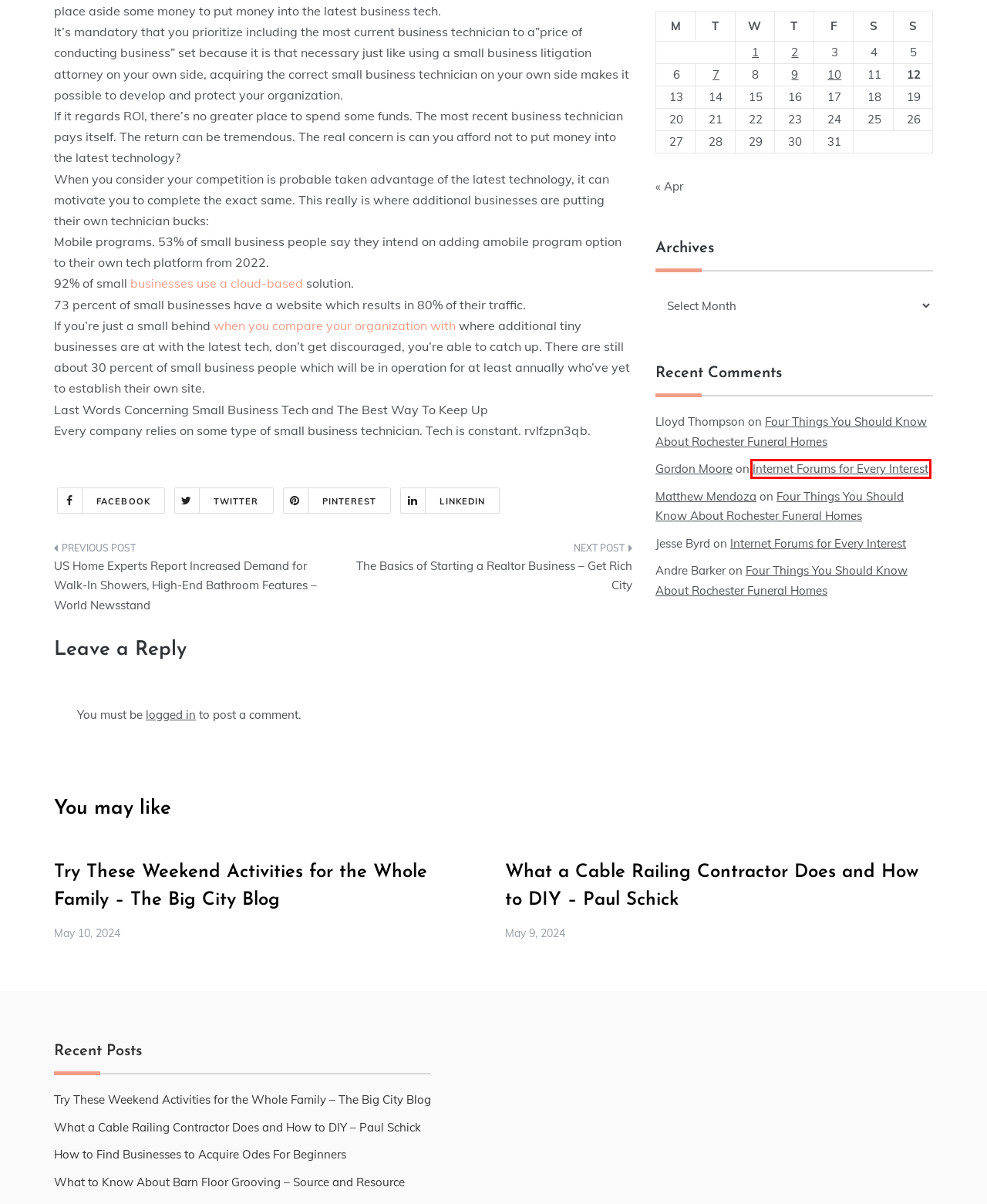You have a screenshot showing a webpage with a red bounding box around a UI element. Choose the webpage description that best matches the new page after clicking the highlighted element. Here are the options:
A. Try These Weekend Activities for the Whole Family - The Big City Blog - Rochester NY County
B. The Basics of Starting a Realtor Business - Get Rich City - Rochester NY County
C. How to Find Businesses to Acquire  Odes For Beginners - Rochester NY County
D. What to Know About Barn Floor Grooving - Source and Resource - Rochester NY County
E. All About Fireplaces - This Old House
F. Are You Taking Advantage of the Latest Business Tech? - Jailbreak Essence
G. What a Cable Railing Contractor Does and How to DIY - Paul Schick - Rochester NY County
H. Internet Forums for Every Interest - Rochester NY County

H